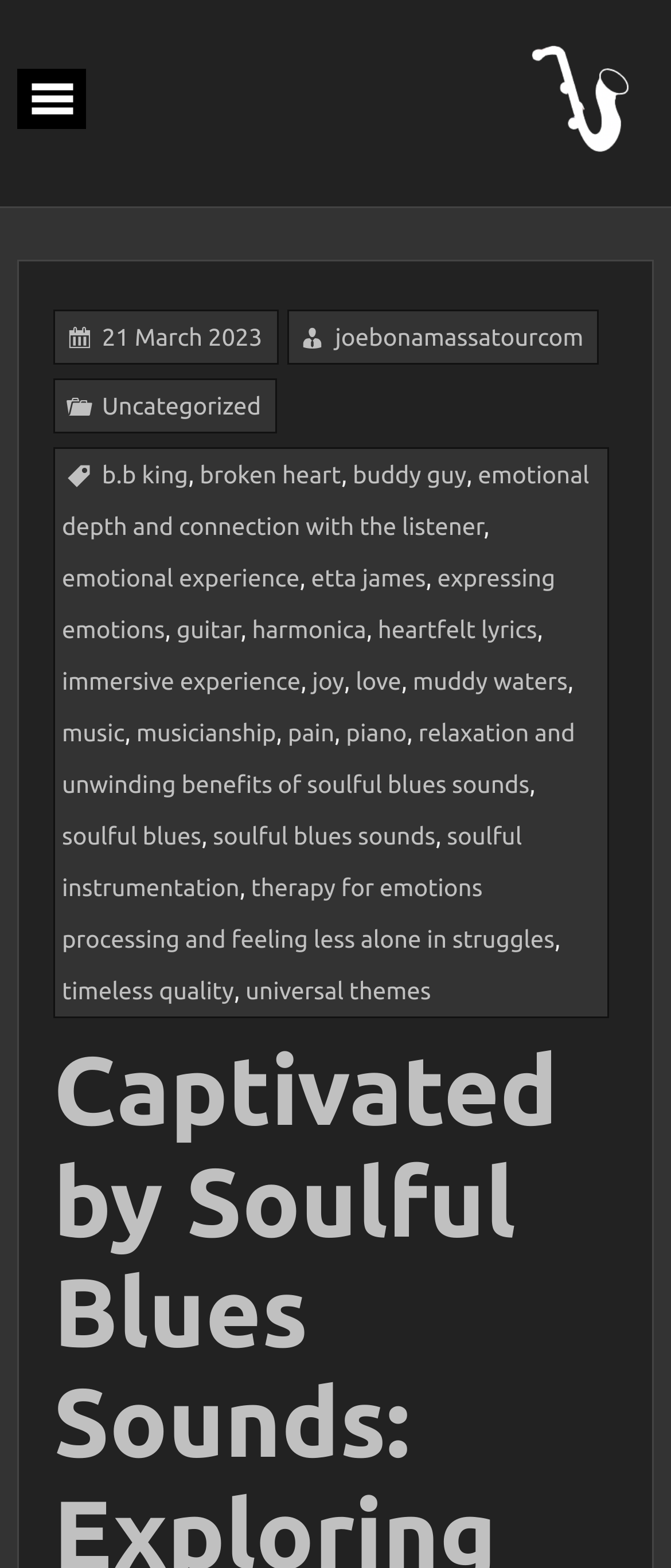From the details in the image, provide a thorough response to the question: What is the purpose of the button at the top left?

The button at the top left has an image of a mobile device and is labeled as 'mobile'. It is likely that this button is used to expand or collapse the mobile menu, allowing users to navigate the webpage on smaller screens.